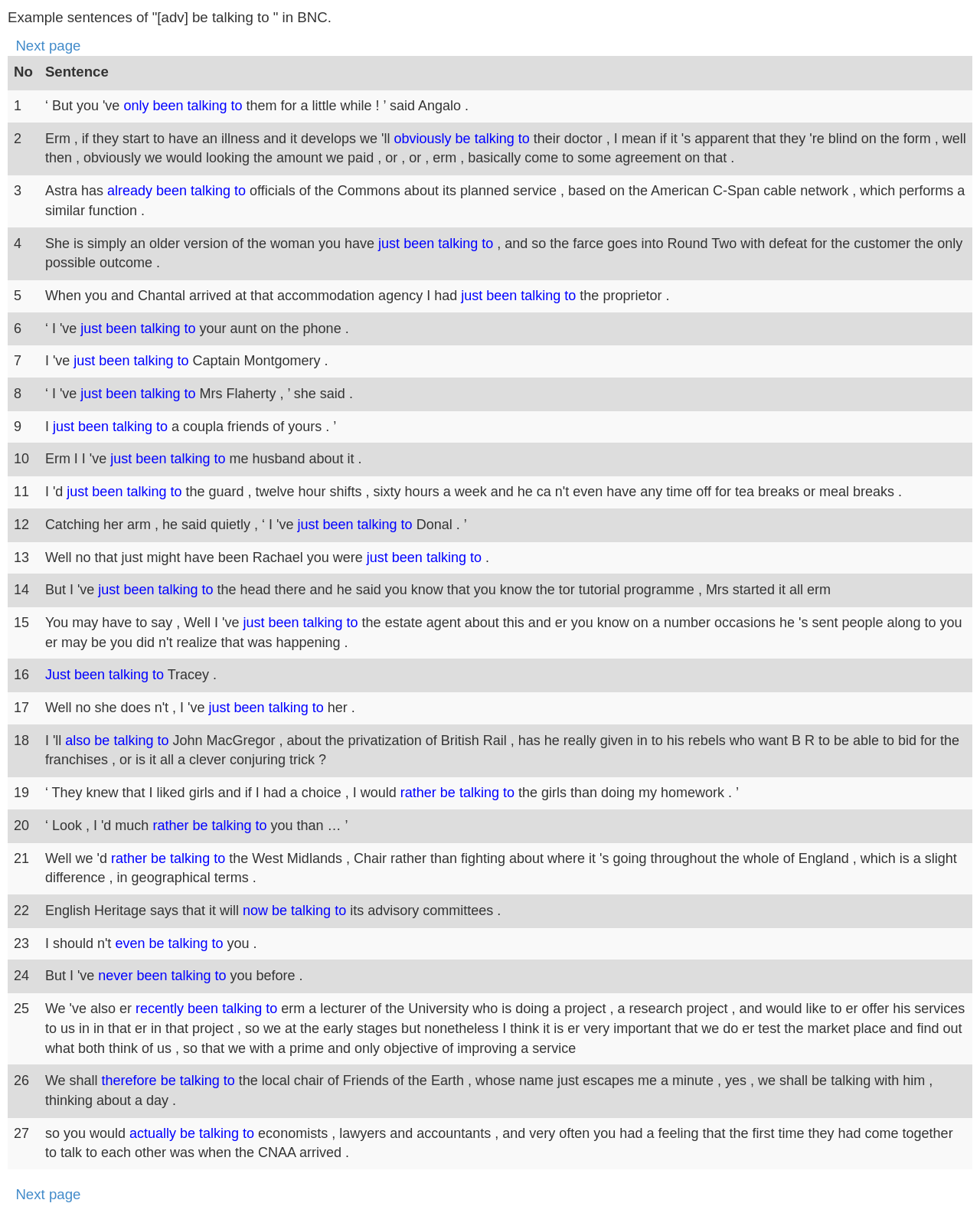How many sentences are displayed on this page?
Provide an in-depth and detailed explanation in response to the question.

I counted the number of rows in the table, each row representing a sentence, and found 24 rows.